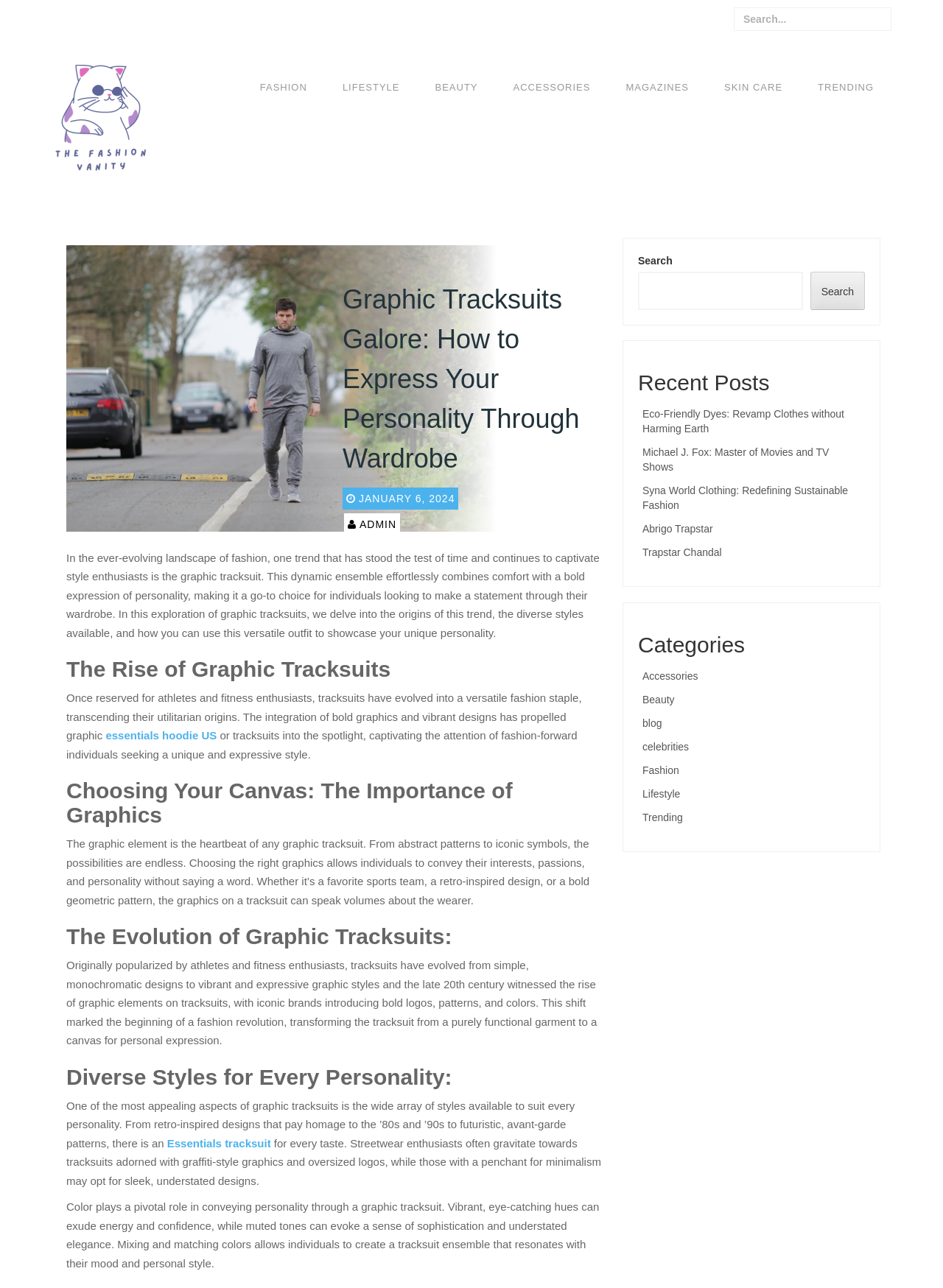Answer the following query concisely with a single word or phrase:
What is the main topic of this webpage?

Graphic Tracksuits